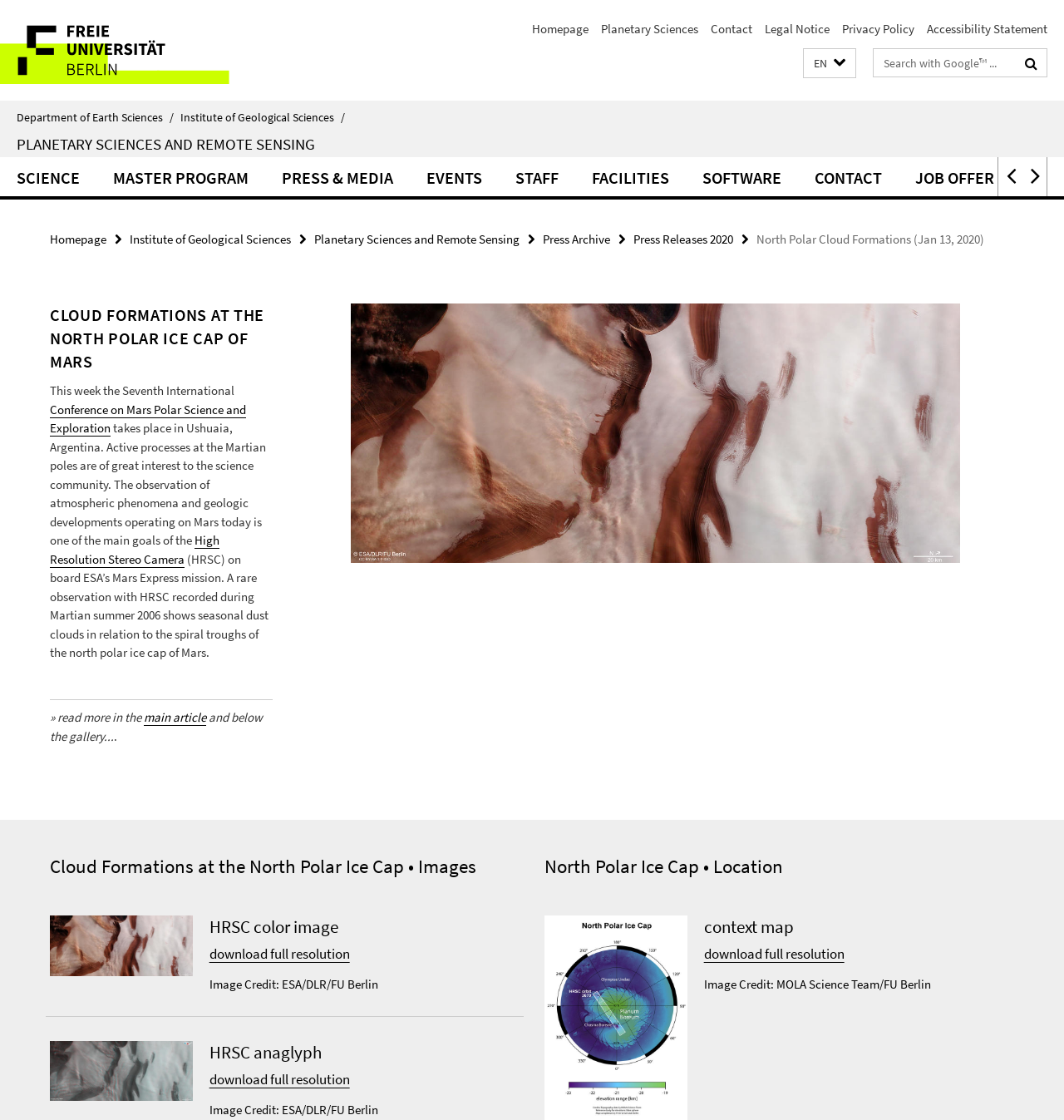What is the credit for the HRSC color image?
Please answer the question with a detailed response using the information from the screenshot.

The credit for the HRSC color image can be determined by looking at the figcaption below the image, which says 'Image Credit: ESA/DLR/FU Berlin'. This indicates that the credit for the image goes to ESA, DLR, and FU Berlin.